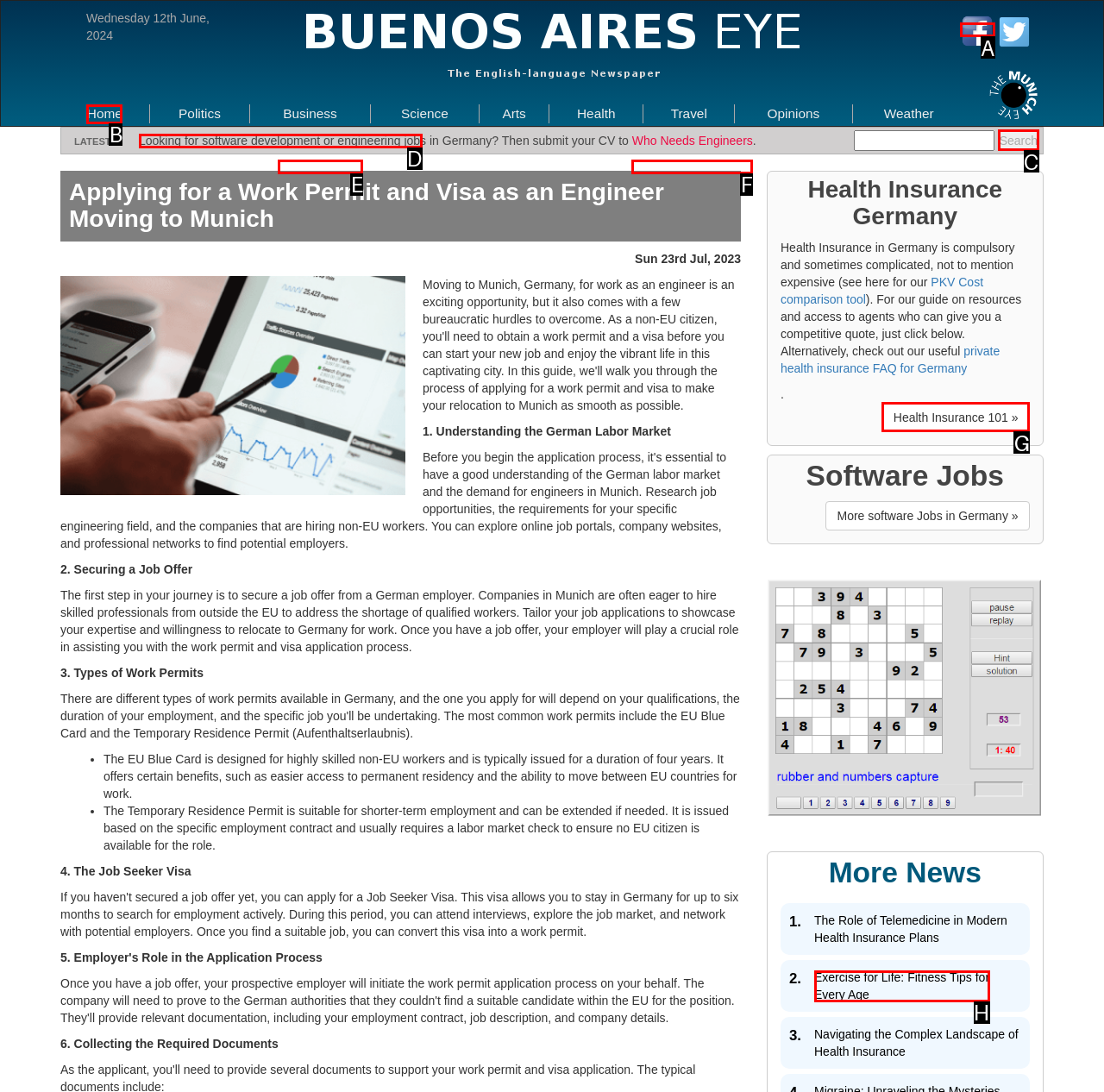Determine which option you need to click to execute the following task: Search for something. Provide your answer as a single letter.

C